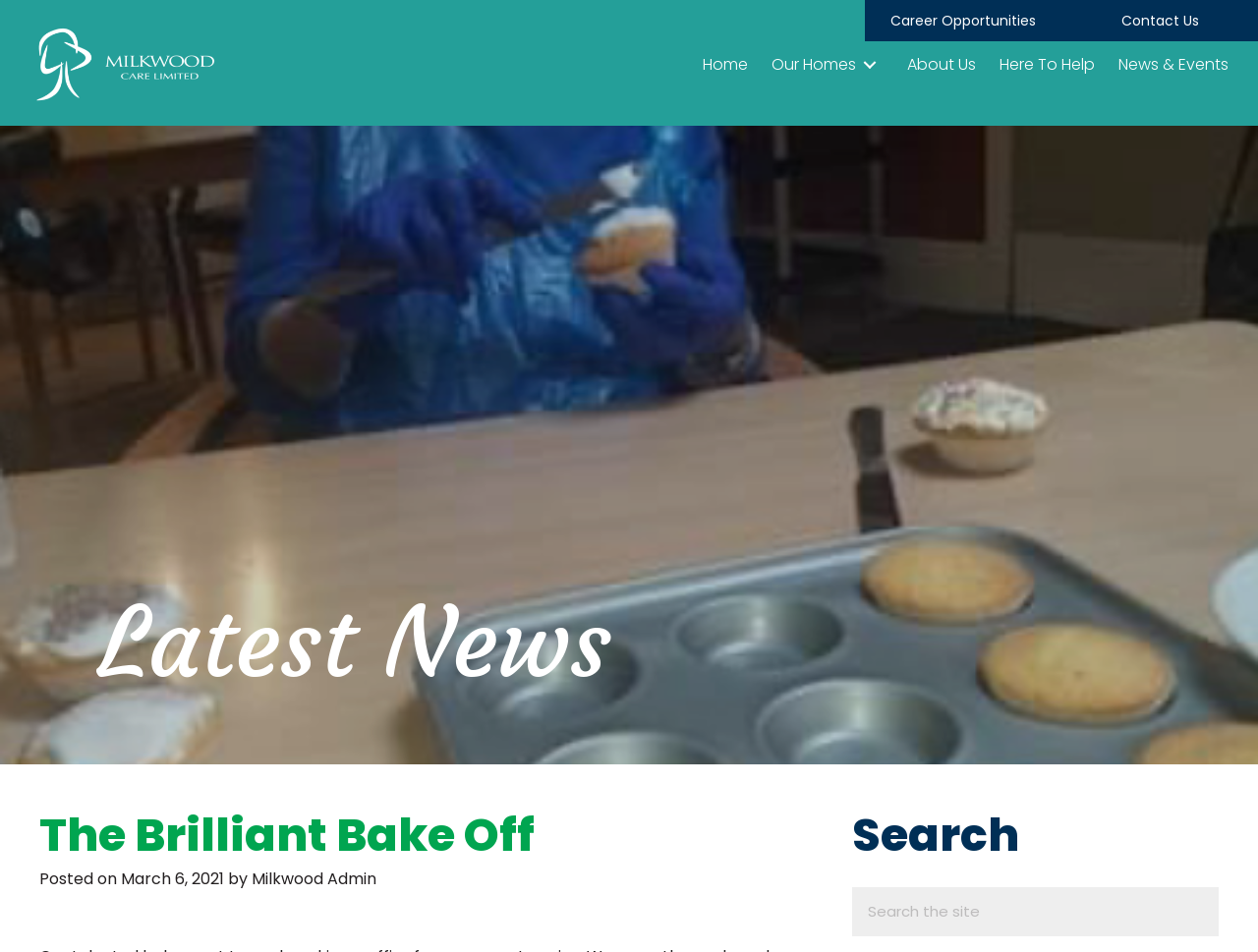What is the date of the latest news post?
Look at the screenshot and respond with a single word or phrase.

March 6, 2021